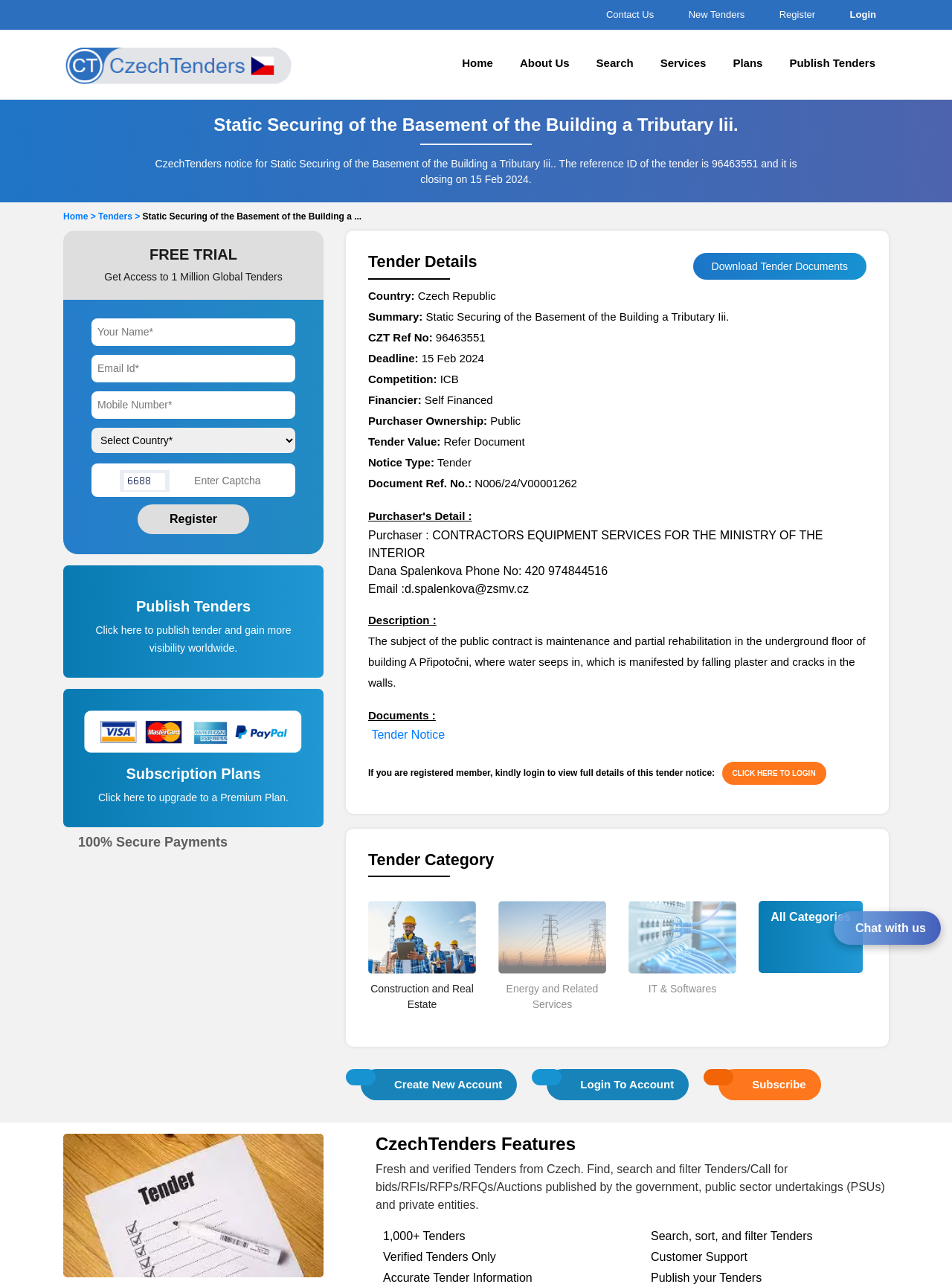What is the tender reference ID?
Answer the question with a thorough and detailed explanation.

The tender reference ID can be found in the 'Tender Details' section, where it is listed as 'CZT Ref No:' followed by the ID '96463551'.